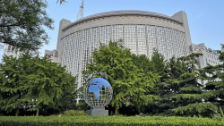Explain the contents of the image with as much detail as possible.

The image showcases a striking view of the Ministry of Foreign Affairs of China, characterized by its modern architectural design. The building is surrounded by lush greenery, enhancing its imposing presence. In the foreground, a globe sculpture symbolizes global diplomacy and international relations, reflecting the ministry's role in engaging with the world. This scene captures not only the grandeur of the governmental structure but also emphasizes China's commitment to global cooperation and dialogue. The overall setting combines natural beauty with a strong representation of national governance.